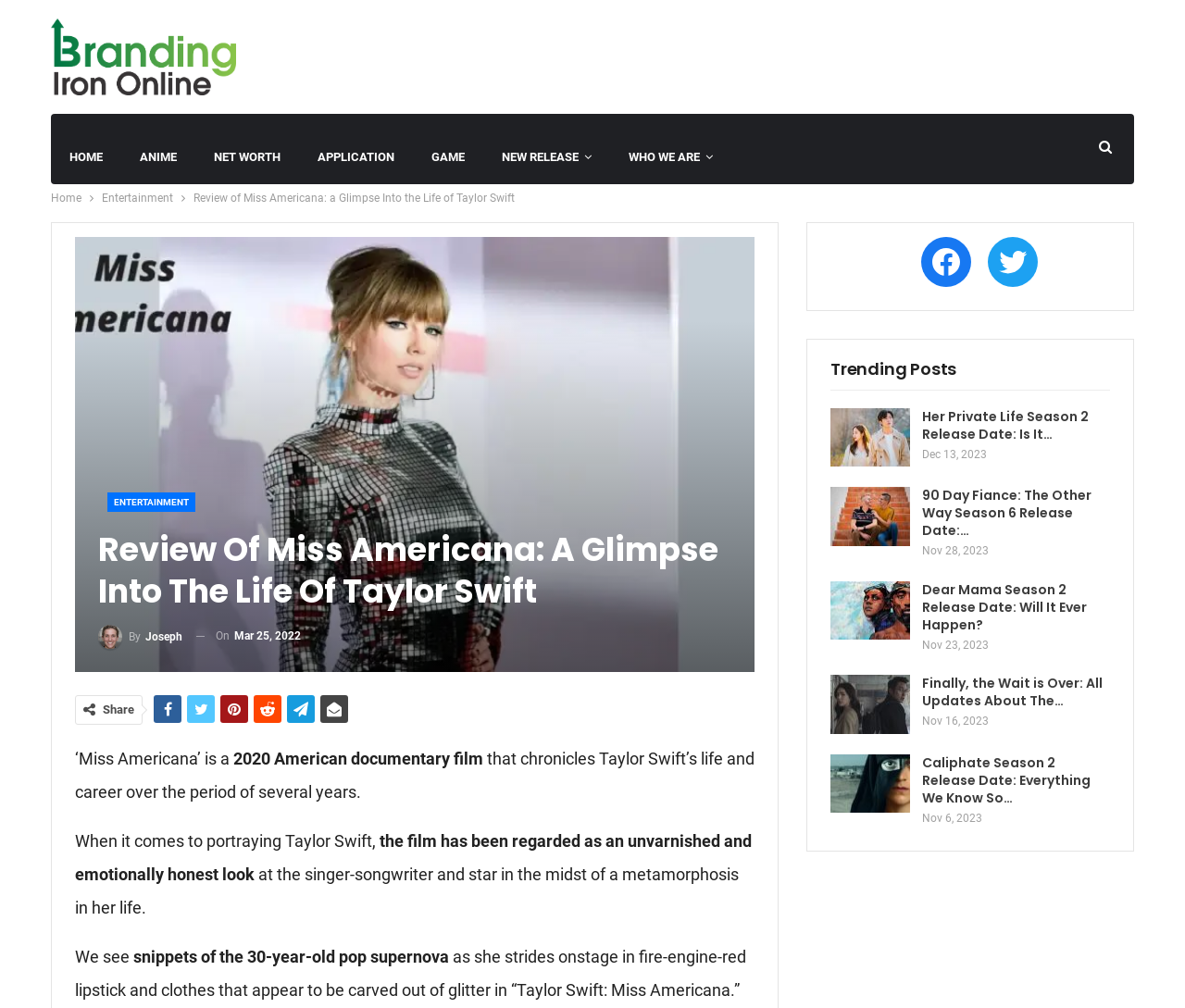Highlight the bounding box coordinates of the region I should click on to meet the following instruction: "Click on the 'HOME' link".

[0.043, 0.131, 0.102, 0.18]